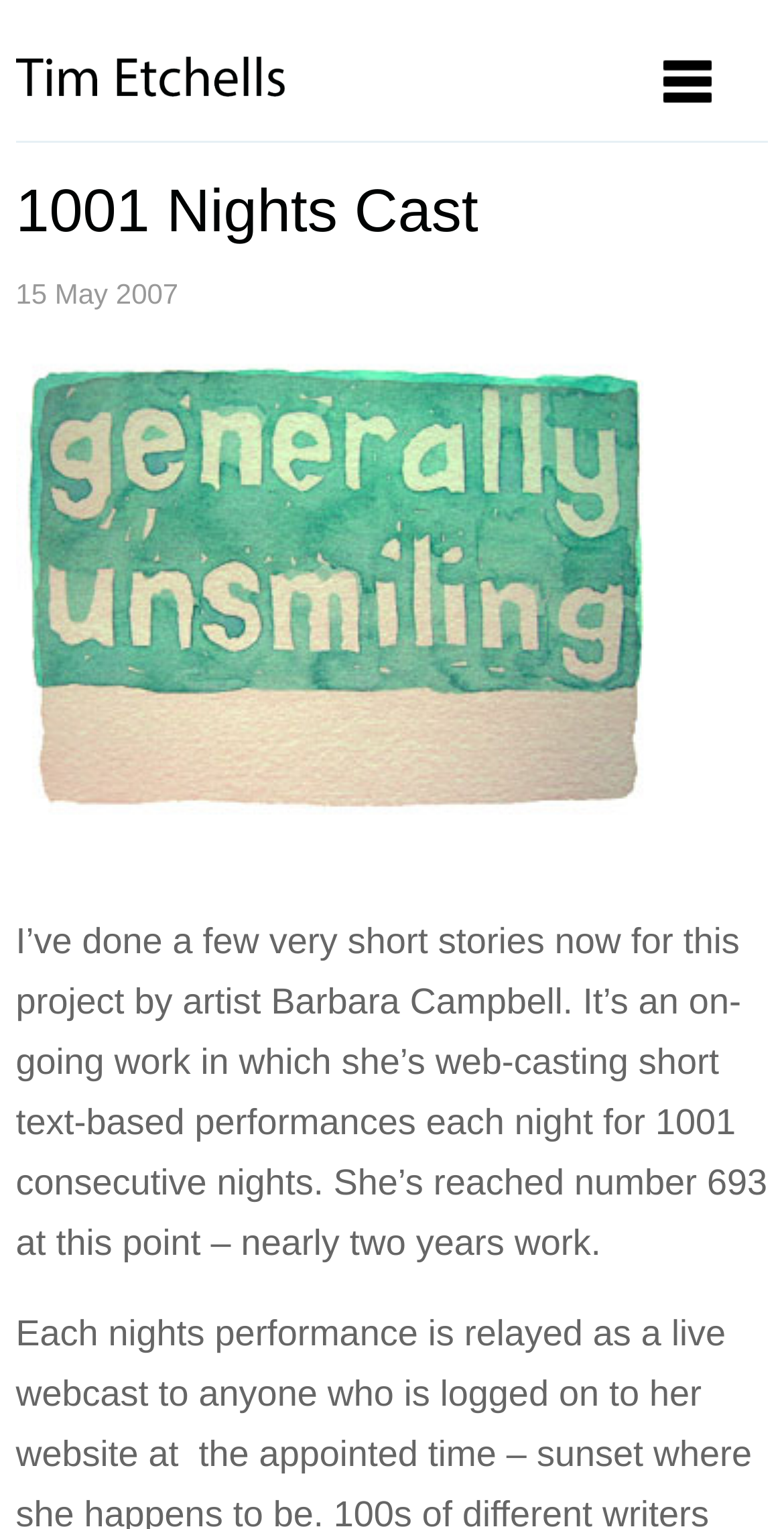Please predict the bounding box coordinates (top-left x, top-left y, bottom-right x, bottom-right y) for the UI element in the screenshot that fits the description: parent_node: 1001 Nights Cast

[0.02, 0.228, 0.98, 0.648]